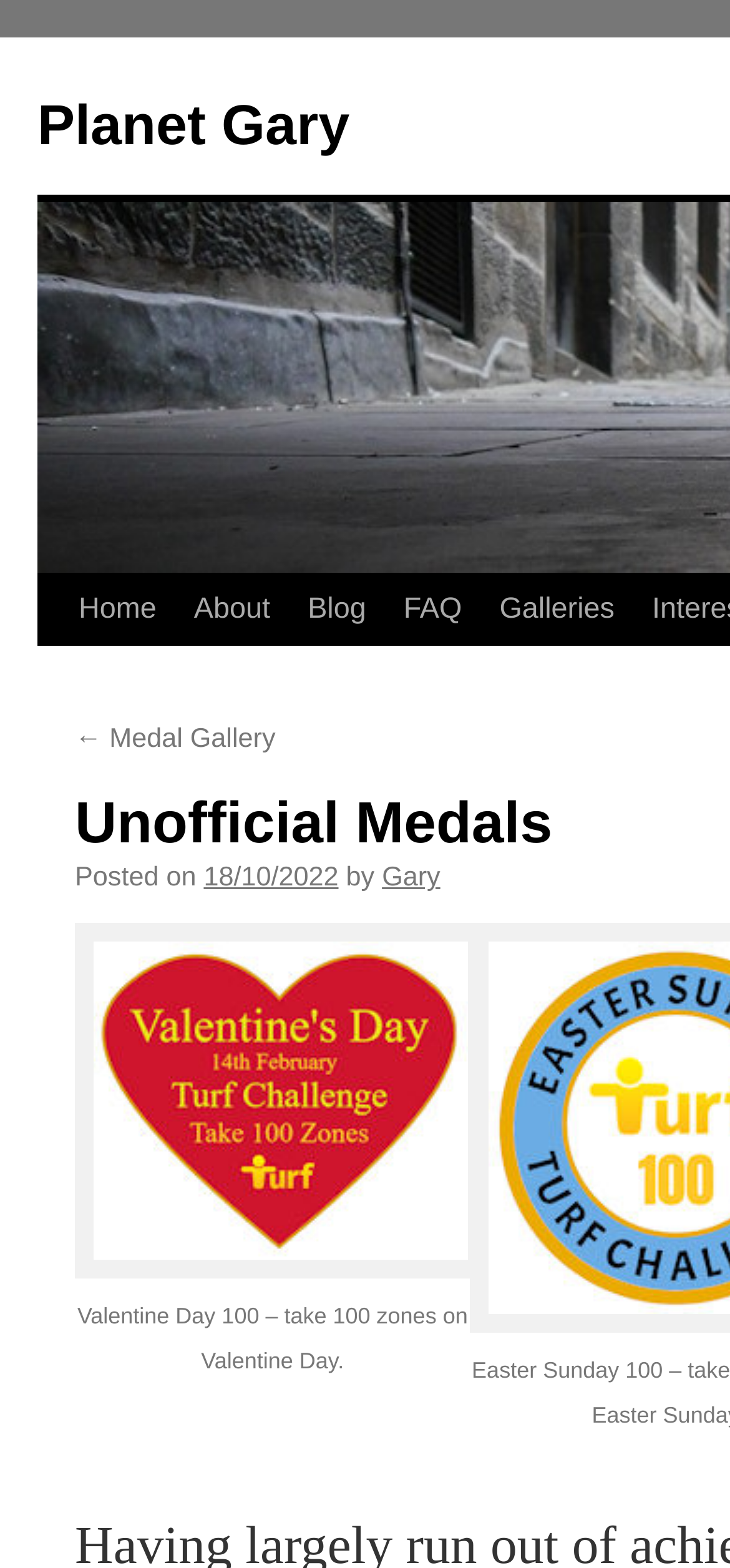What is the title of the medal gallery?
Using the image, respond with a single word or phrase.

Valentine Day 100